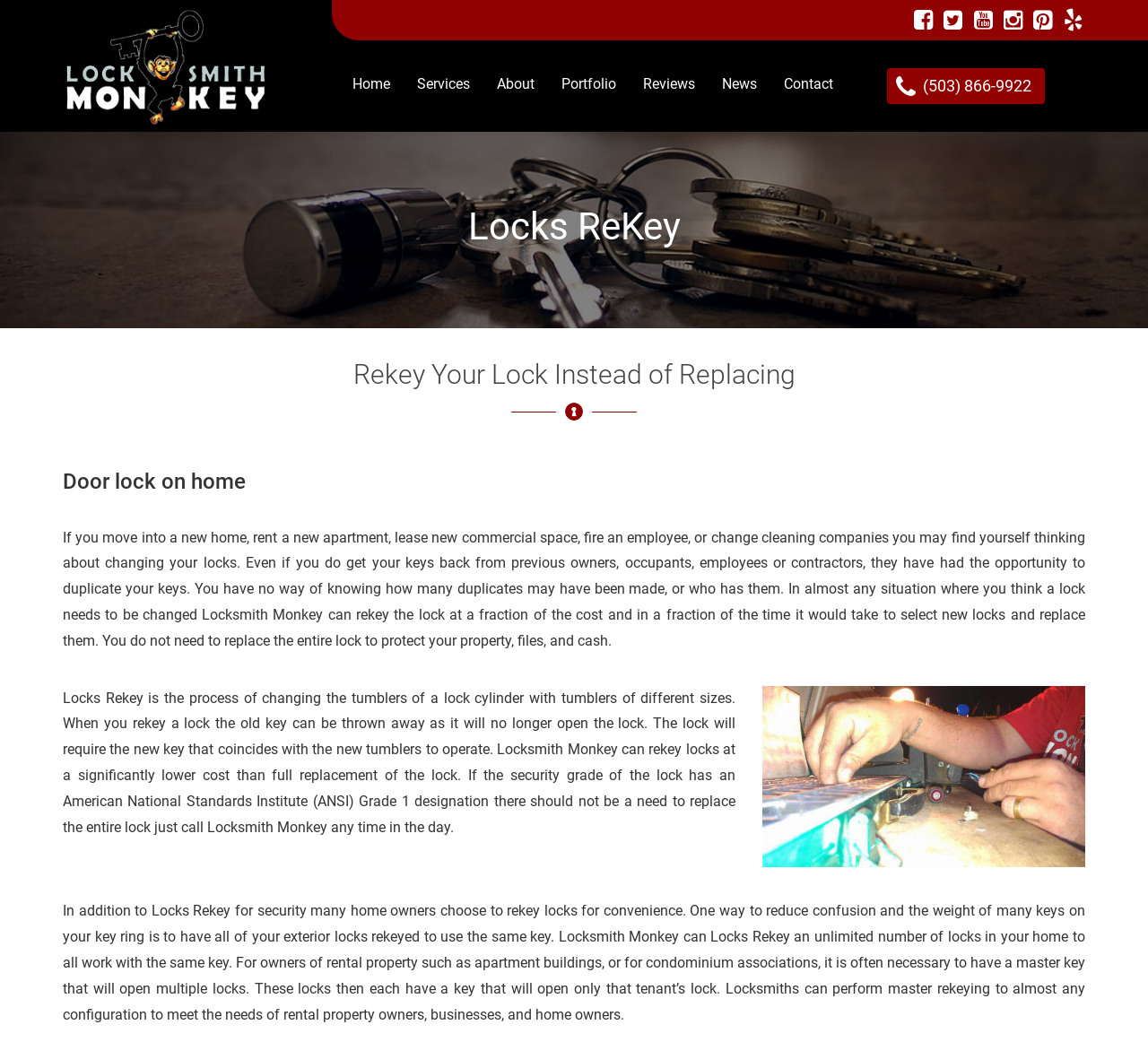From the element description (503) 866-9922, predict the bounding box coordinates of the UI element. The coordinates must be specified in the format (top-left x, top-left y, bottom-right x, bottom-right y) and should be within the 0 to 1 range.

[0.773, 0.065, 0.91, 0.1]